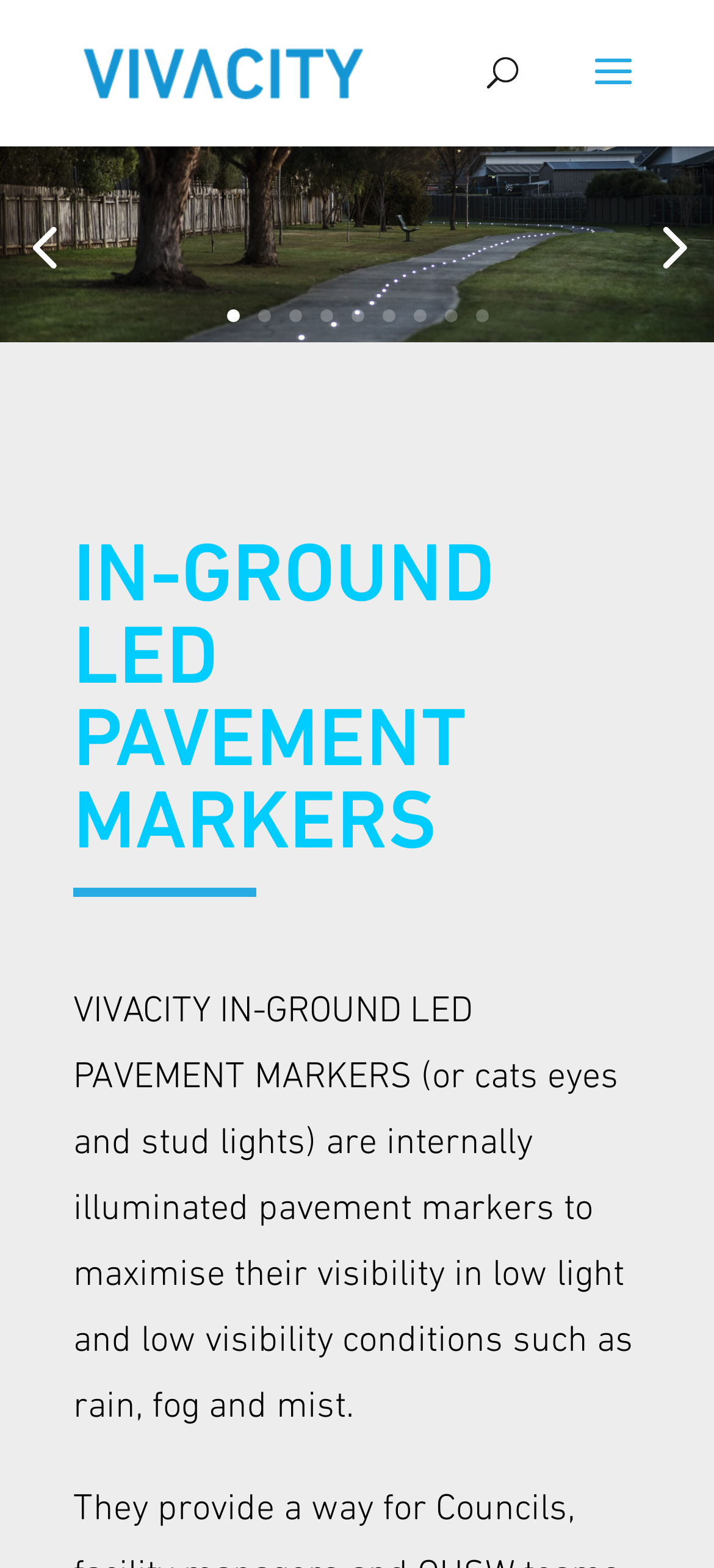Locate the bounding box coordinates of the clickable region necessary to complete the following instruction: "search for something". Provide the coordinates in the format of four float numbers between 0 and 1, i.e., [left, top, right, bottom].

[0.5, 0.0, 0.9, 0.001]